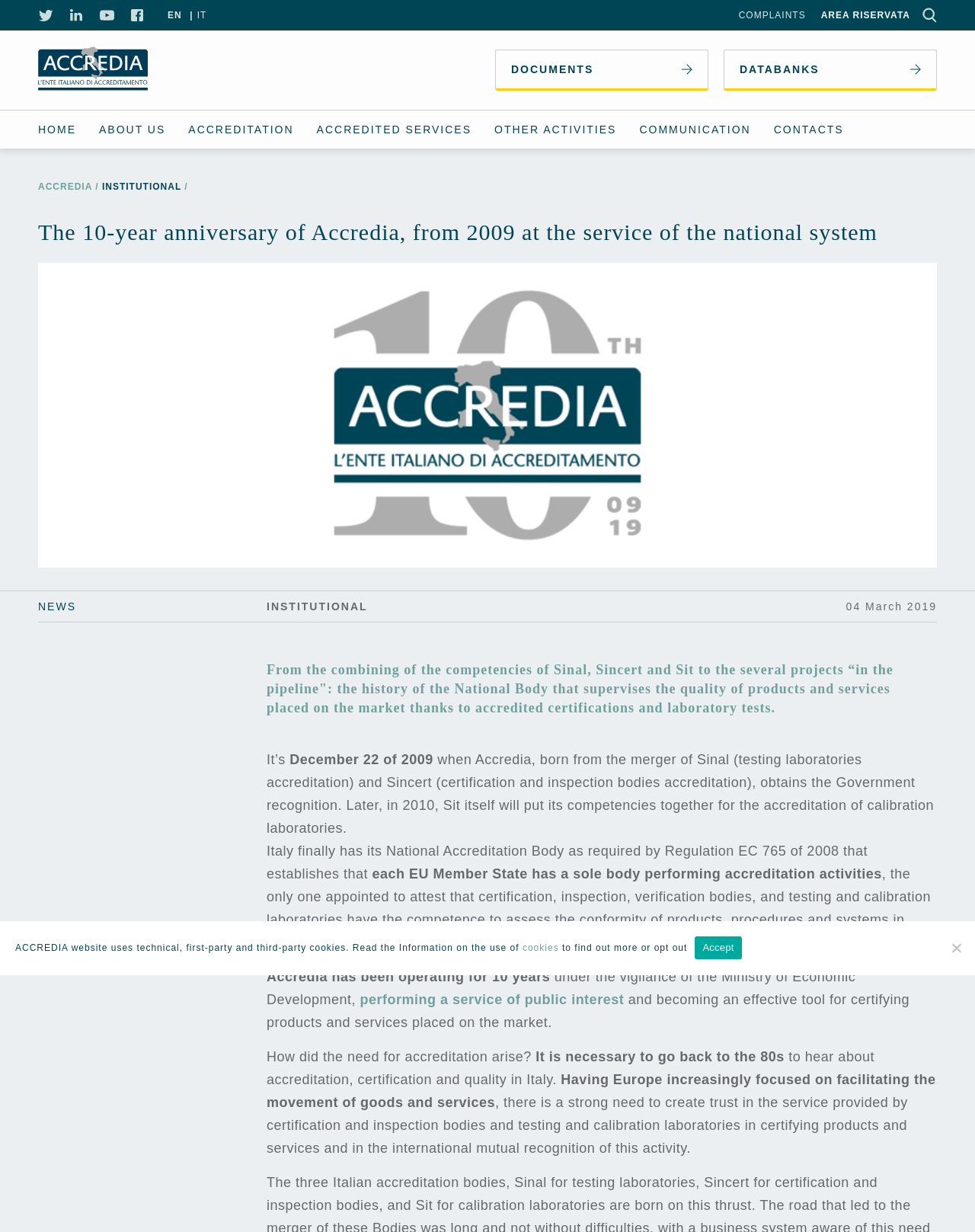Locate the bounding box coordinates of the clickable area to execute the instruction: "Contact us". Provide the coordinates as four float numbers between 0 and 1, represented as [left, top, right, bottom].

None